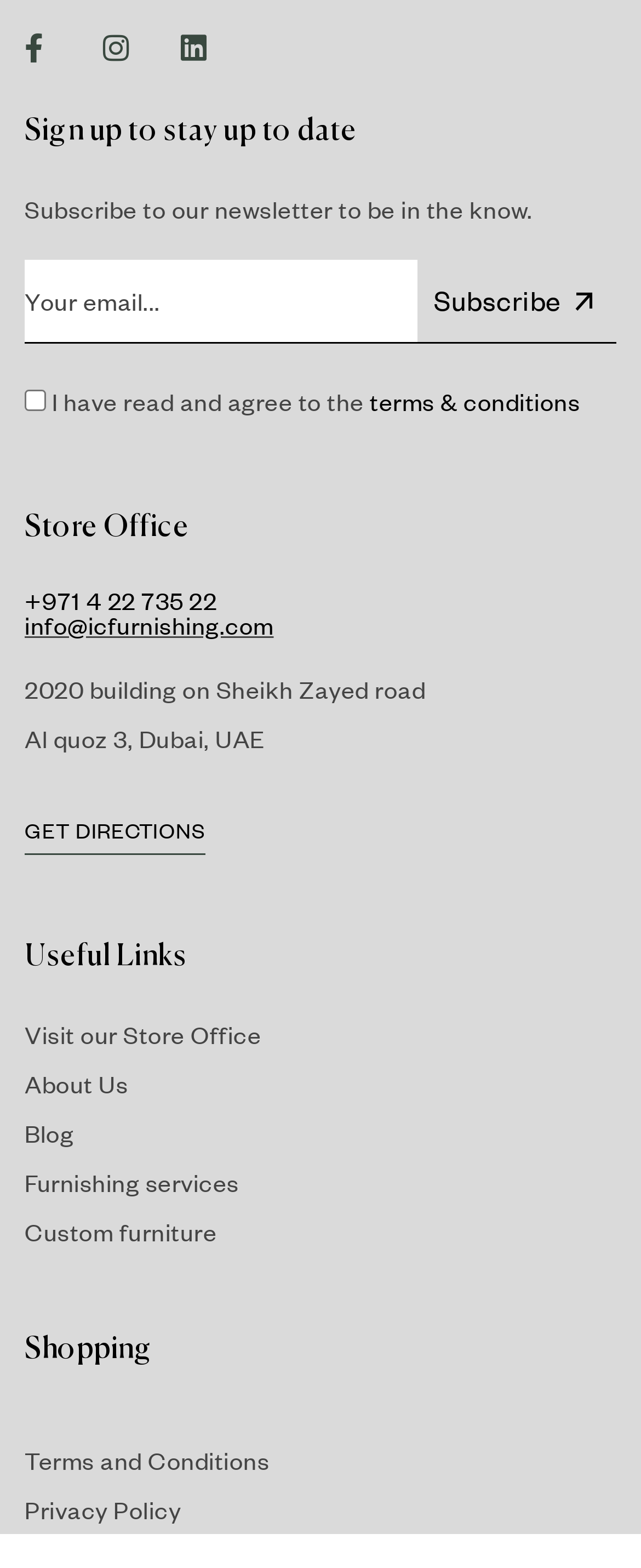Look at the image and write a detailed answer to the question: 
What is the purpose of the checkbox below the newsletter subscription?

The purpose of the checkbox below the newsletter subscription is to agree to the terms and conditions, as indicated by the static text 'I have read and agree to the' and the link 'terms & conditions'.